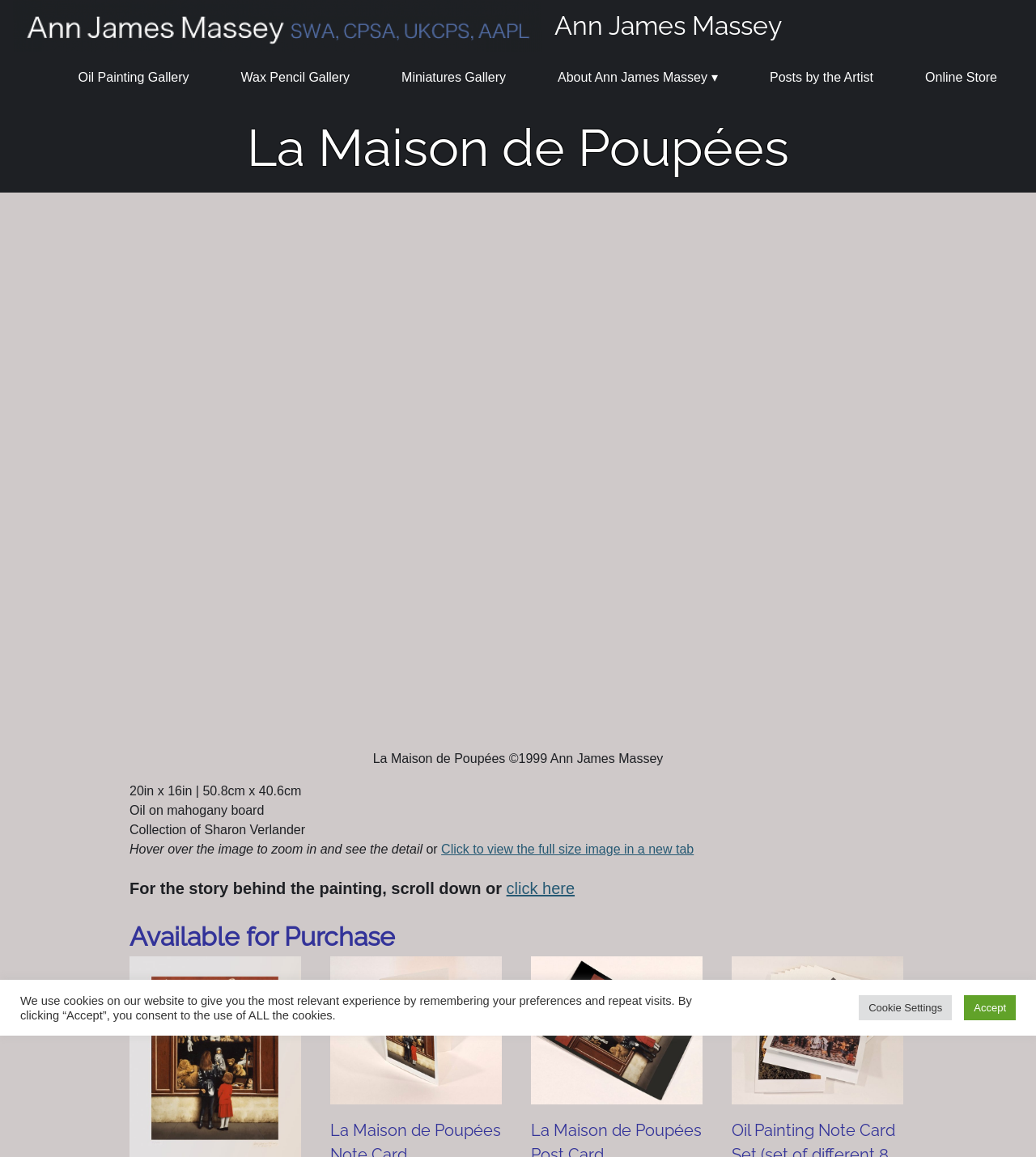Locate and generate the text content of the webpage's heading.

La Maison de Poupées